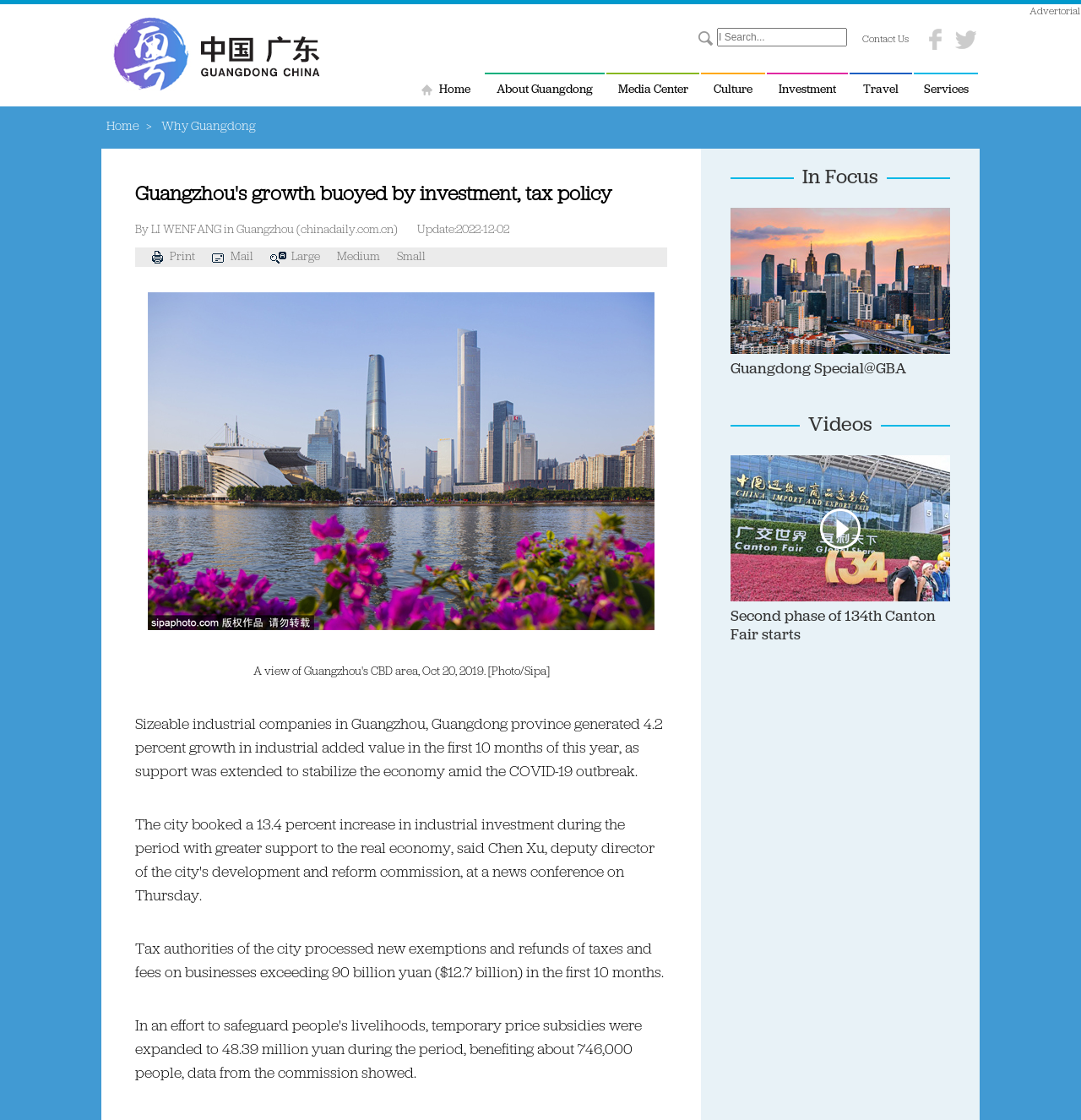Please identify the bounding box coordinates of the region to click in order to complete the task: "Contact us". The coordinates must be four float numbers between 0 and 1, specified as [left, top, right, bottom].

[0.798, 0.031, 0.841, 0.04]